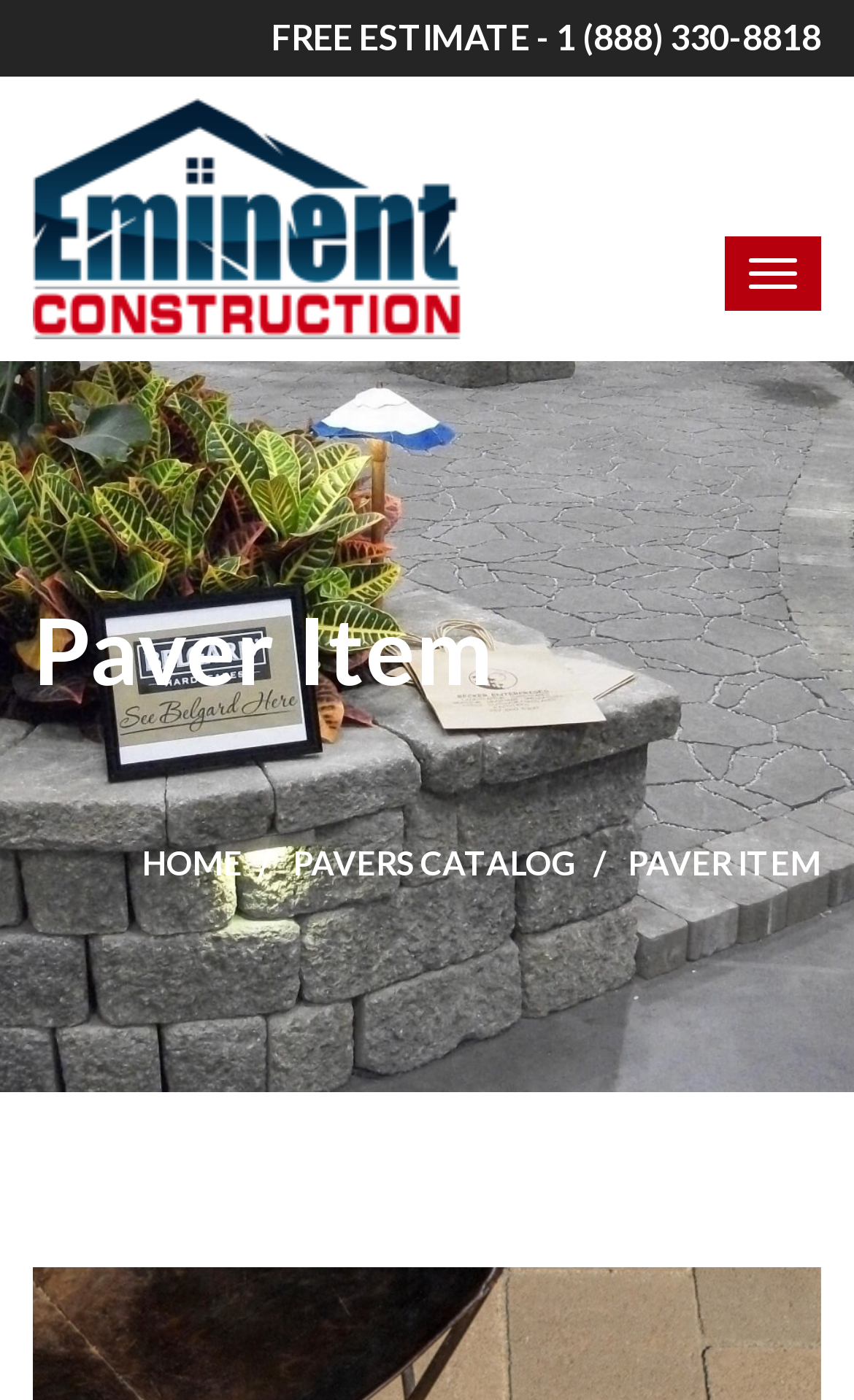Calculate the bounding box coordinates of the UI element given the description: "Home".

[0.167, 0.602, 0.285, 0.63]